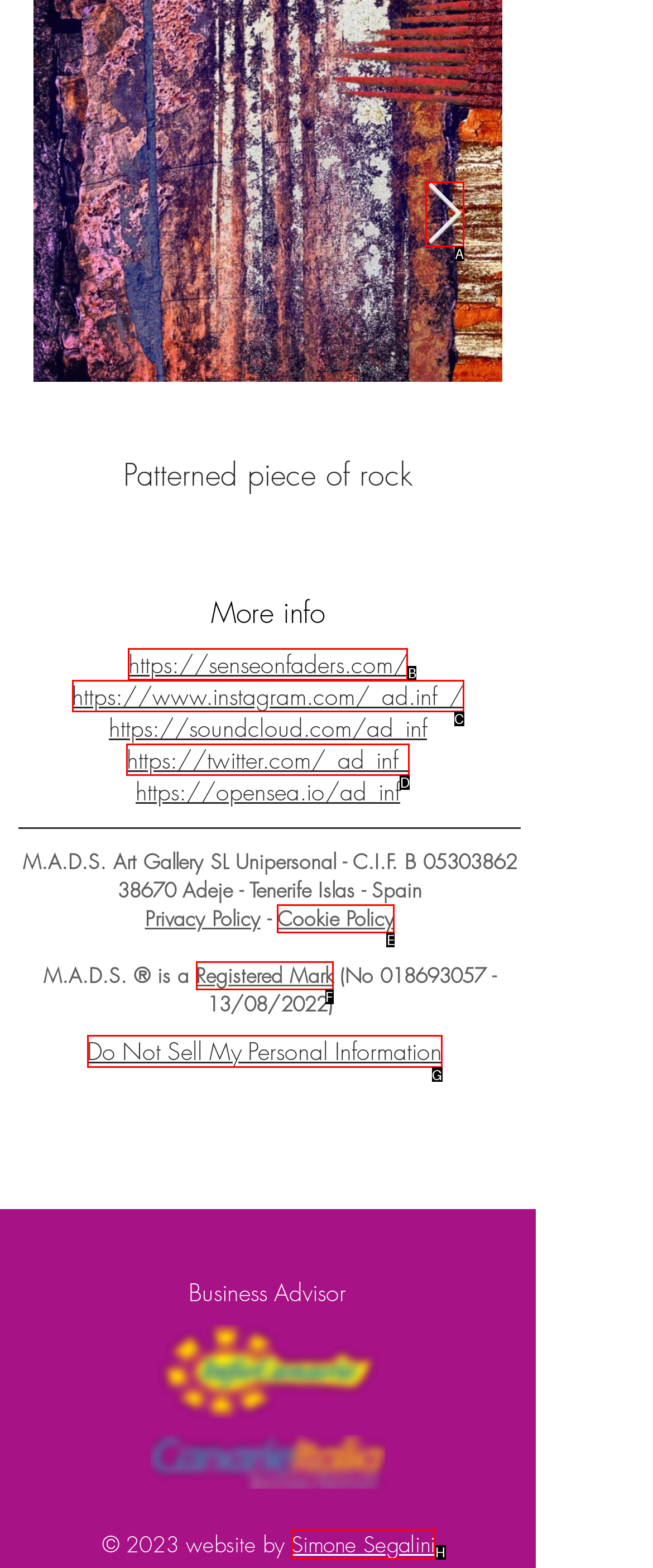Match the description to the correct option: Registered Mark
Provide the letter of the matching option directly.

F